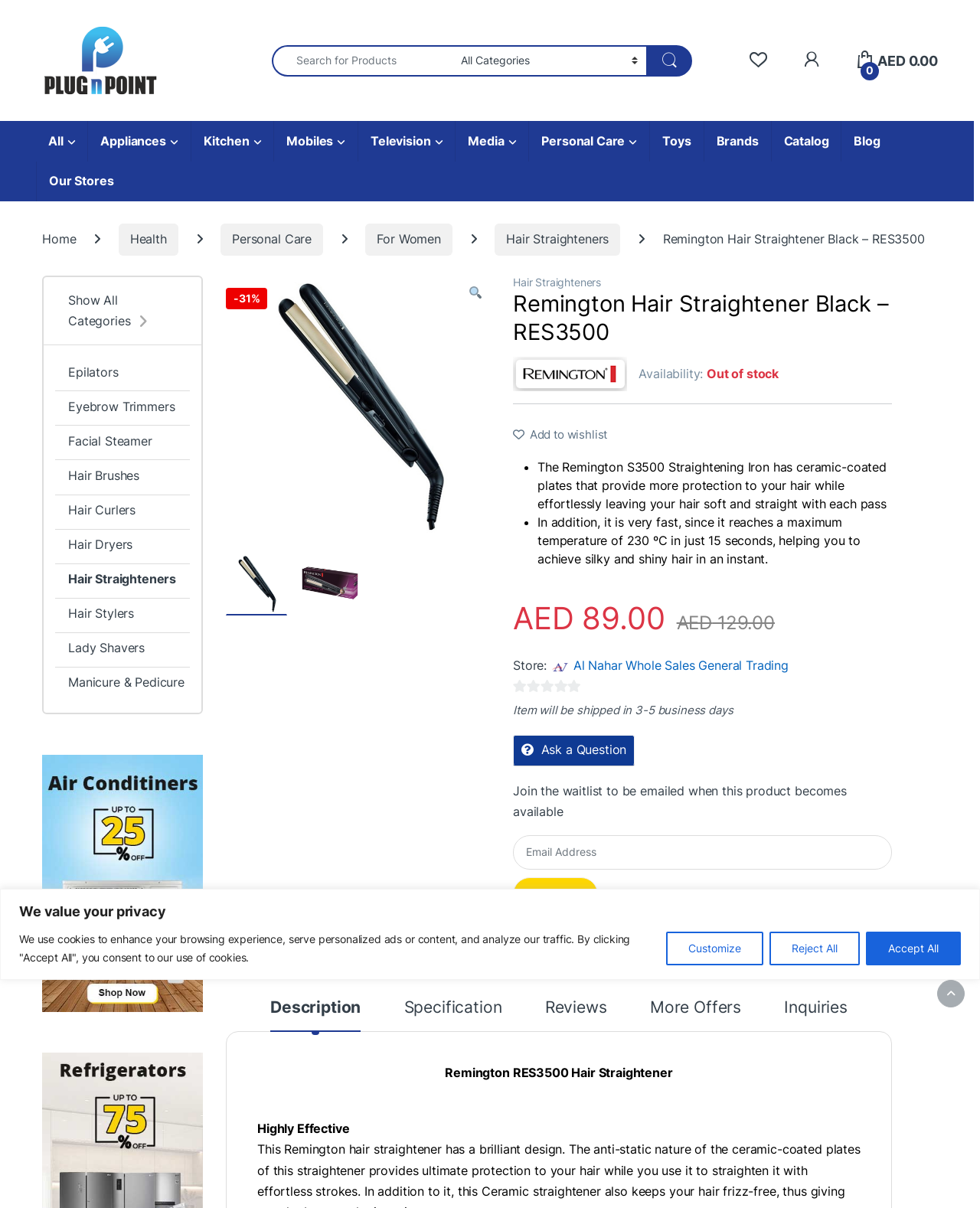Use a single word or phrase to answer the following:
What is the availability of Remington RES3500 Hair Straightener?

Out of stock